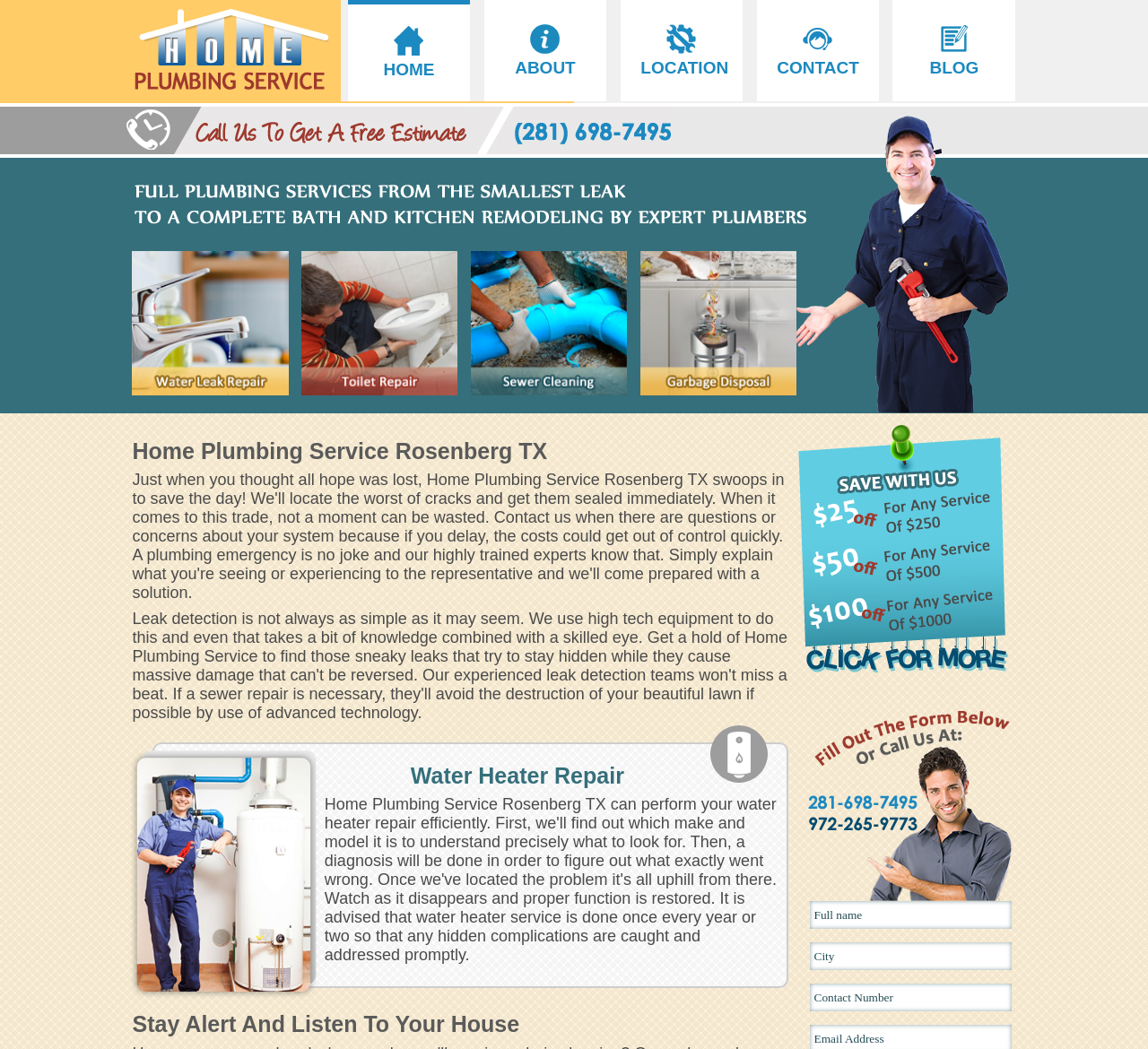Produce an elaborate caption capturing the essence of the webpage.

The webpage is about Home Plumbing Service in Rosenberg, TX, specializing in water heater and plumbing repair. At the top, there is a navigation menu with links to the home page, about us, our services, location, contact us, and writing blog, each accompanied by a small icon. Below the navigation menu, there is a call-to-action section with a "call us now" image and a phone number image.

The main content area is divided into two sections. On the left, there are six images representing different plumbing services, including leak repair, toilet repair, sewer cleaning, garbage disposal, water heater, and drain cleaning. On the right, there is an article with a heading "Home Plumbing Service Rosenberg TX" and a subheading "Water Heater Repair". Below the article, there is a section with a heading "Stay Alert And Listen To Your House".

At the bottom of the page, there is a section promoting a plumbing discount, accompanied by an image. Next to it, there is a contact form with three textboxes for full name, city, and contact number, and an email address field. Above the contact form, there is a "contact us" image.